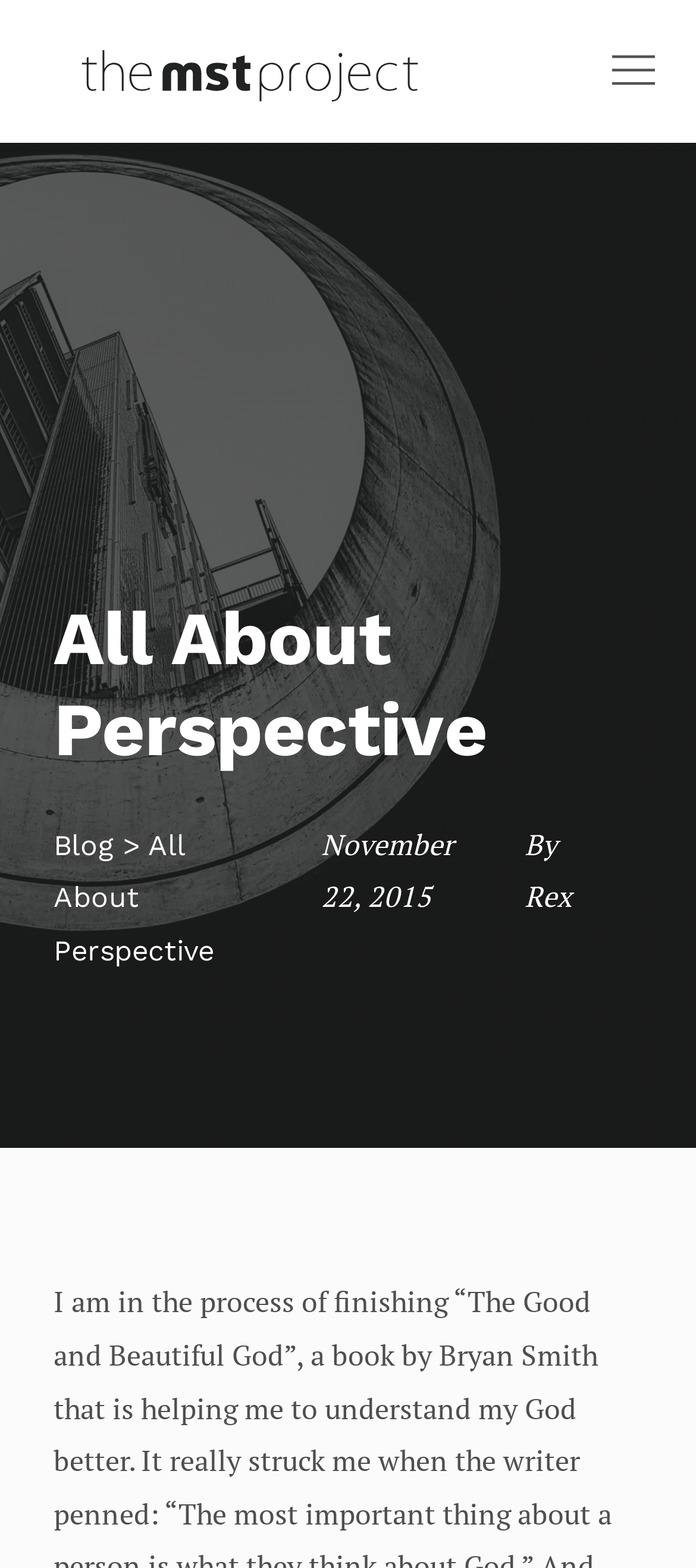Who is the author of the article?
Please answer the question with a single word or phrase, referencing the image.

Rex